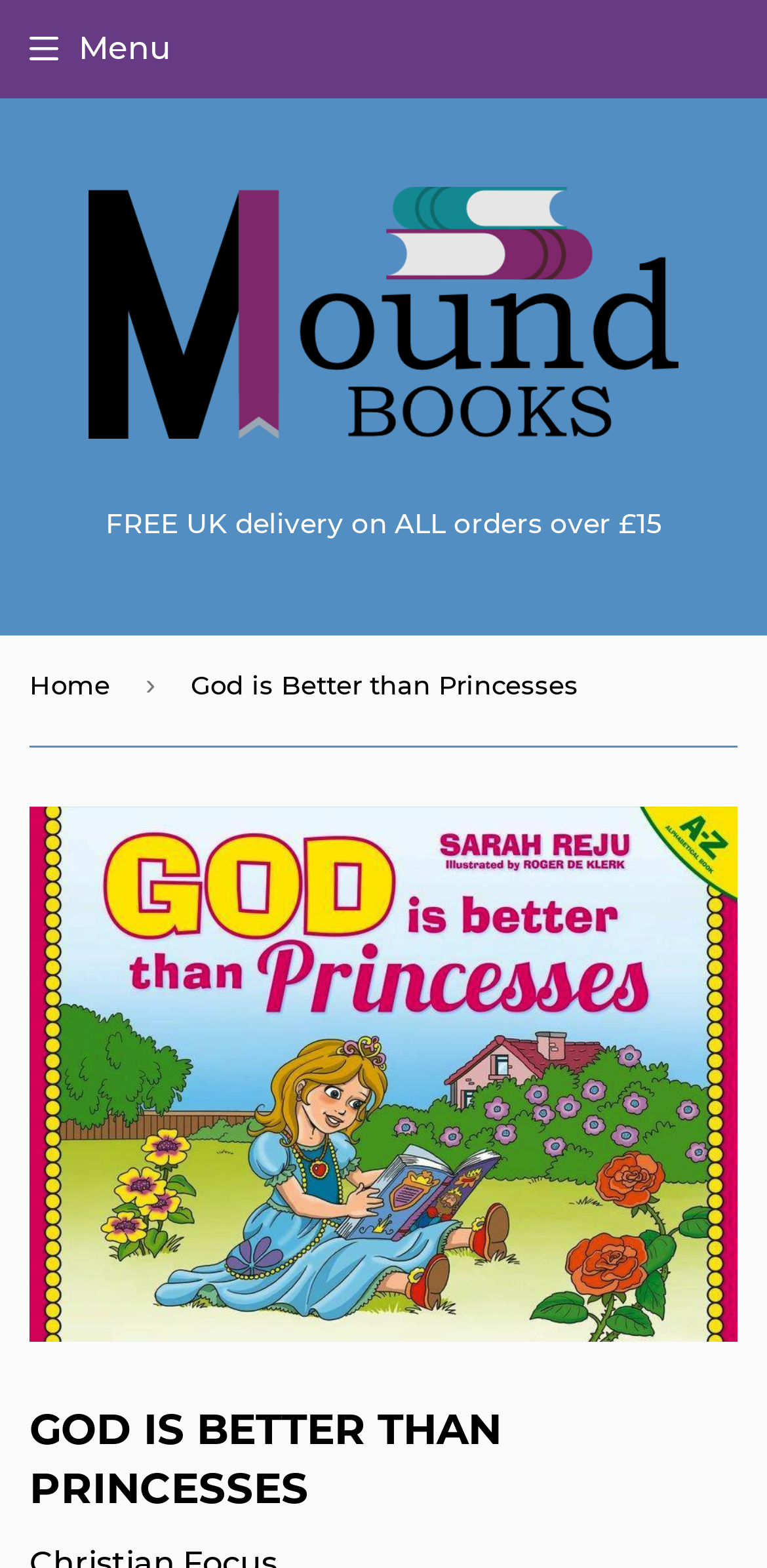Describe every aspect of the webpage comprehensively.

This webpage is about a book titled "God is Better than Princesses" and is hosted on the Mound Books website. At the top left corner, there is a link to the Mound Books website, accompanied by a small image of the Mound Books logo. Next to it, a promotional message is displayed, stating "FREE UK delivery on ALL orders over £15". 

A menu button is located at the top left corner, which can be expanded to reveal a navigation bar. Below the menu button, a breadcrumb navigation section is displayed, showing the current page's location within the website. The breadcrumb navigation starts with a "Home" link, followed by the title "God is Better than Princesses". 

A large image of the book "God is Better than Princesses" takes up most of the page's width, spanning from the top to the middle of the page. Above the image, a heading with the same title as the book is displayed in a prominent font size.